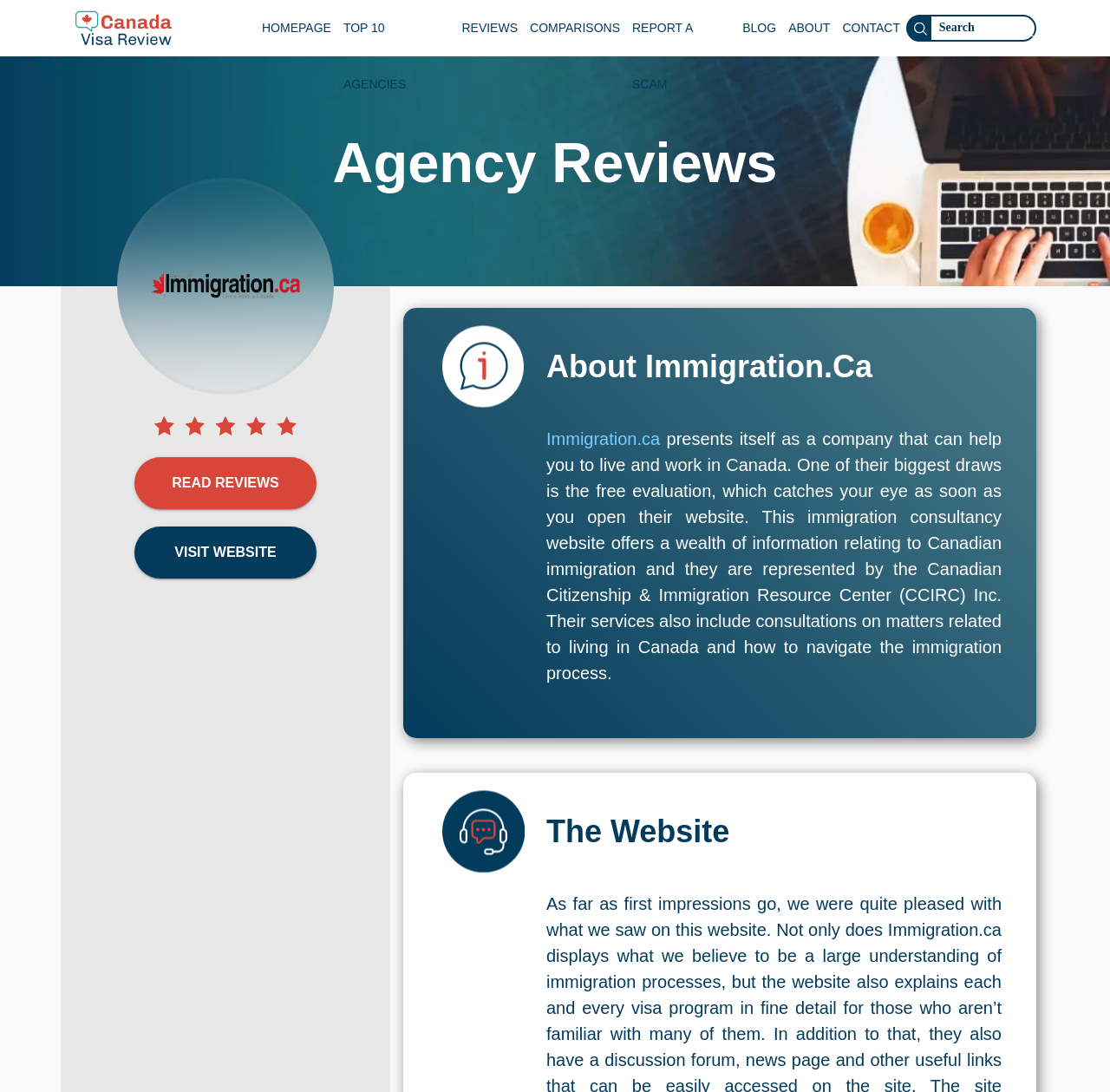Please answer the following question using a single word or phrase: 
How many links are there in the top navigation menu?

7